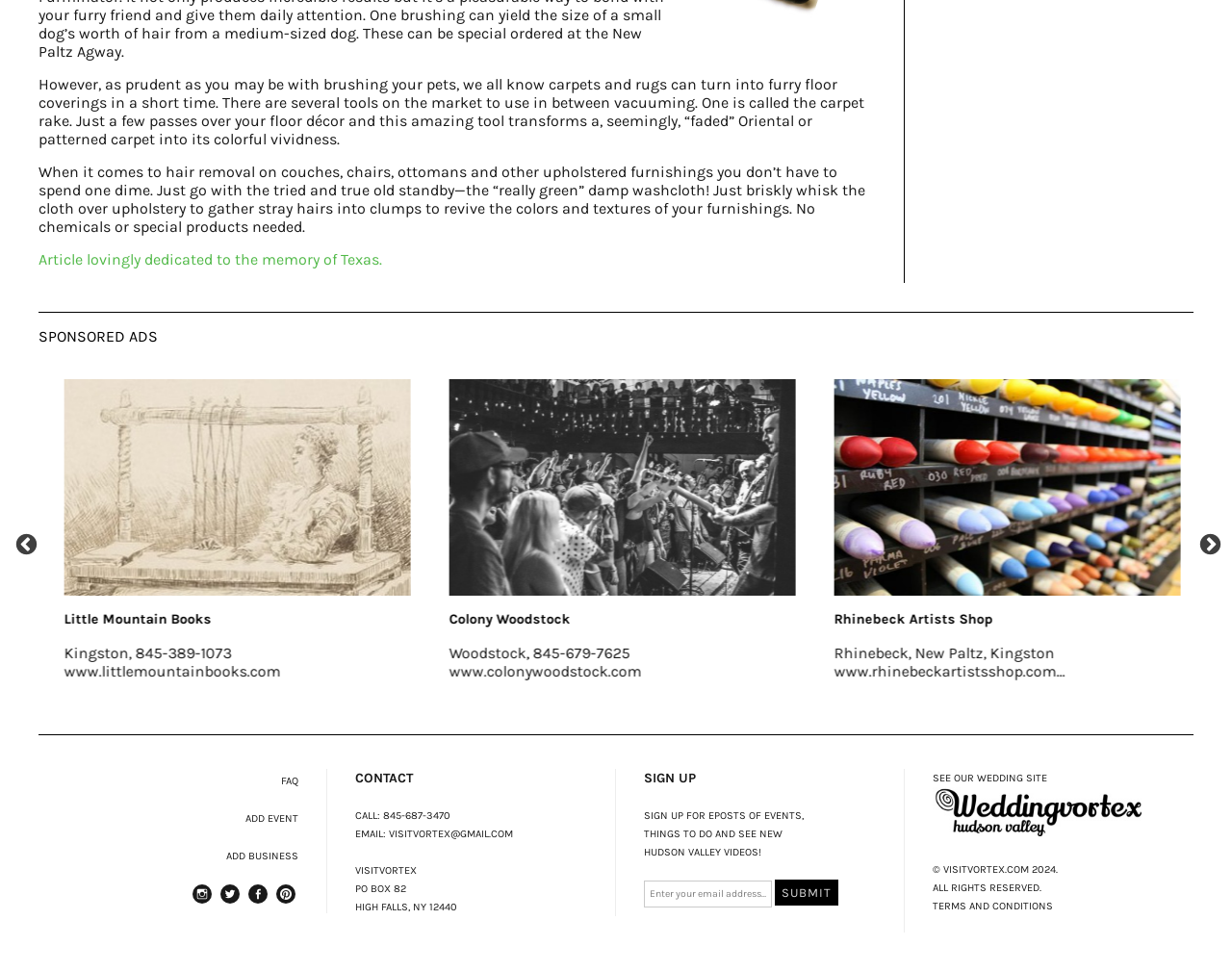Locate the bounding box coordinates of the area you need to click to fulfill this instruction: 'Submit your email address'. The coordinates must be in the form of four float numbers ranging from 0 to 1: [left, top, right, bottom].

[0.629, 0.906, 0.68, 0.933]